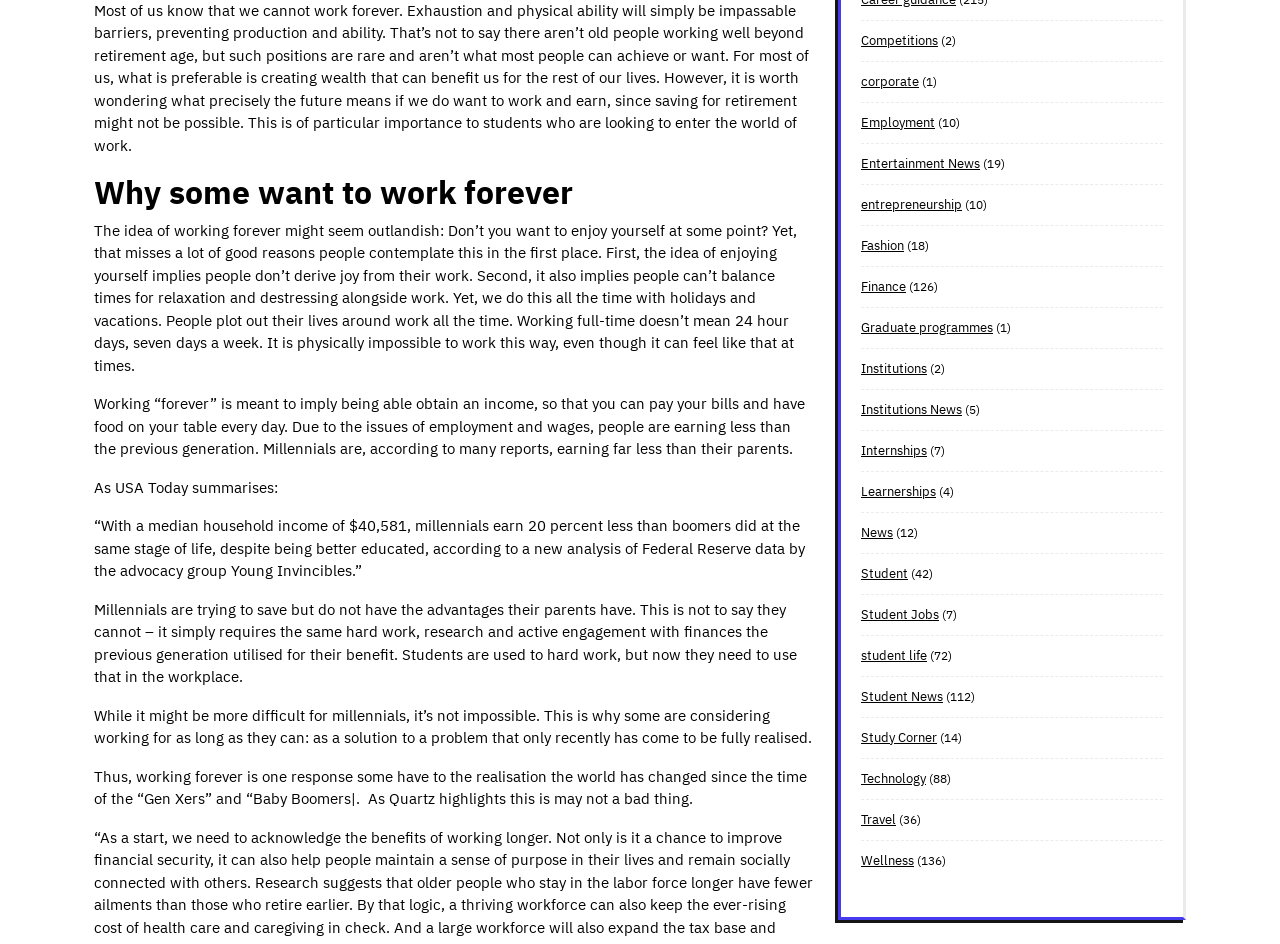Using the provided element description, identify the bounding box coordinates as (top-left x, top-left y, bottom-right x, bottom-right y). Ensure all values are between 0 and 1. Description: Entertainment News

[0.673, 0.164, 0.766, 0.182]